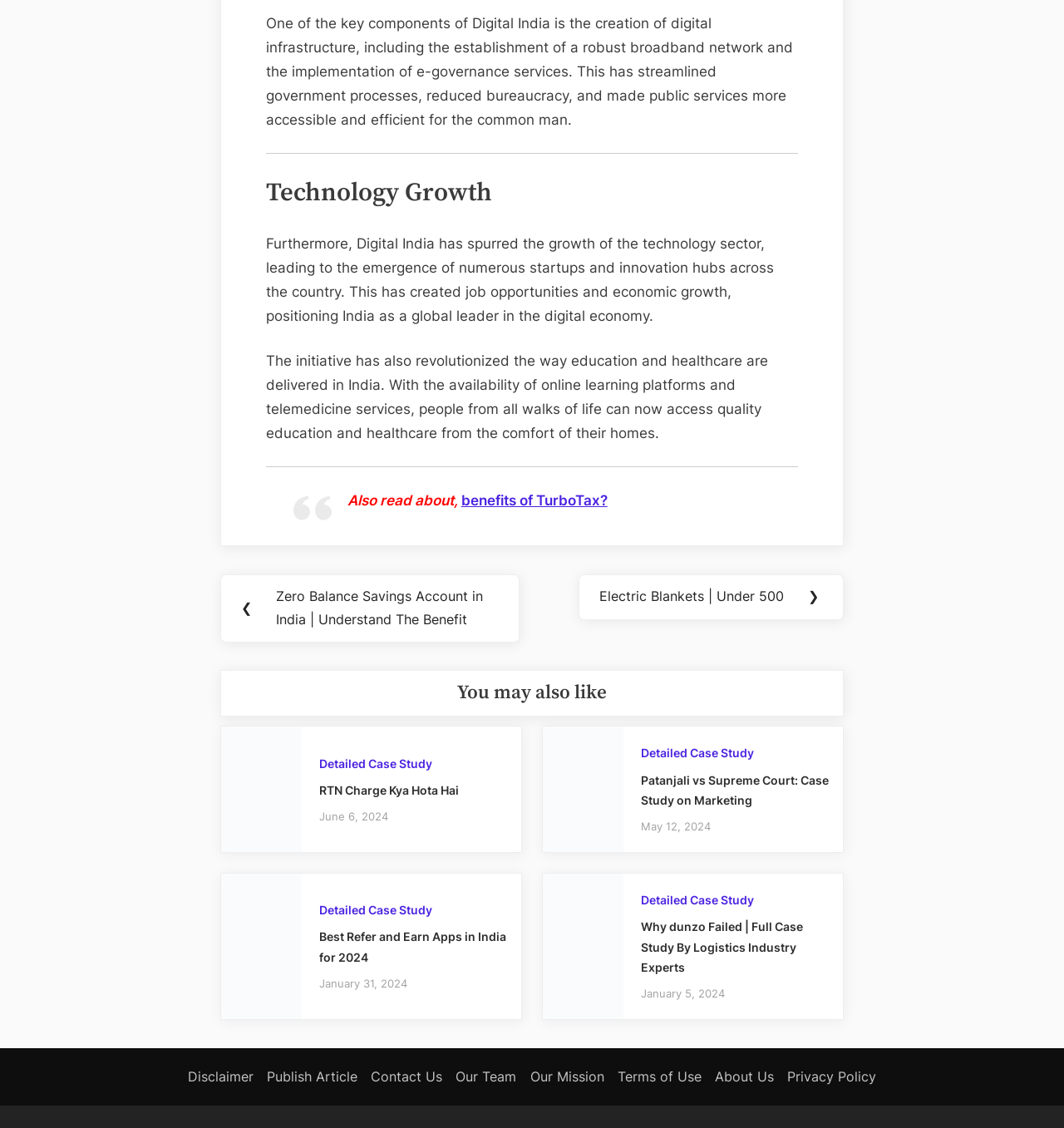Identify the bounding box coordinates for the element that needs to be clicked to fulfill this instruction: "Click on the 'Posts' navigation". Provide the coordinates in the format of four float numbers between 0 and 1: [left, top, right, bottom].

[0.207, 0.503, 0.793, 0.576]